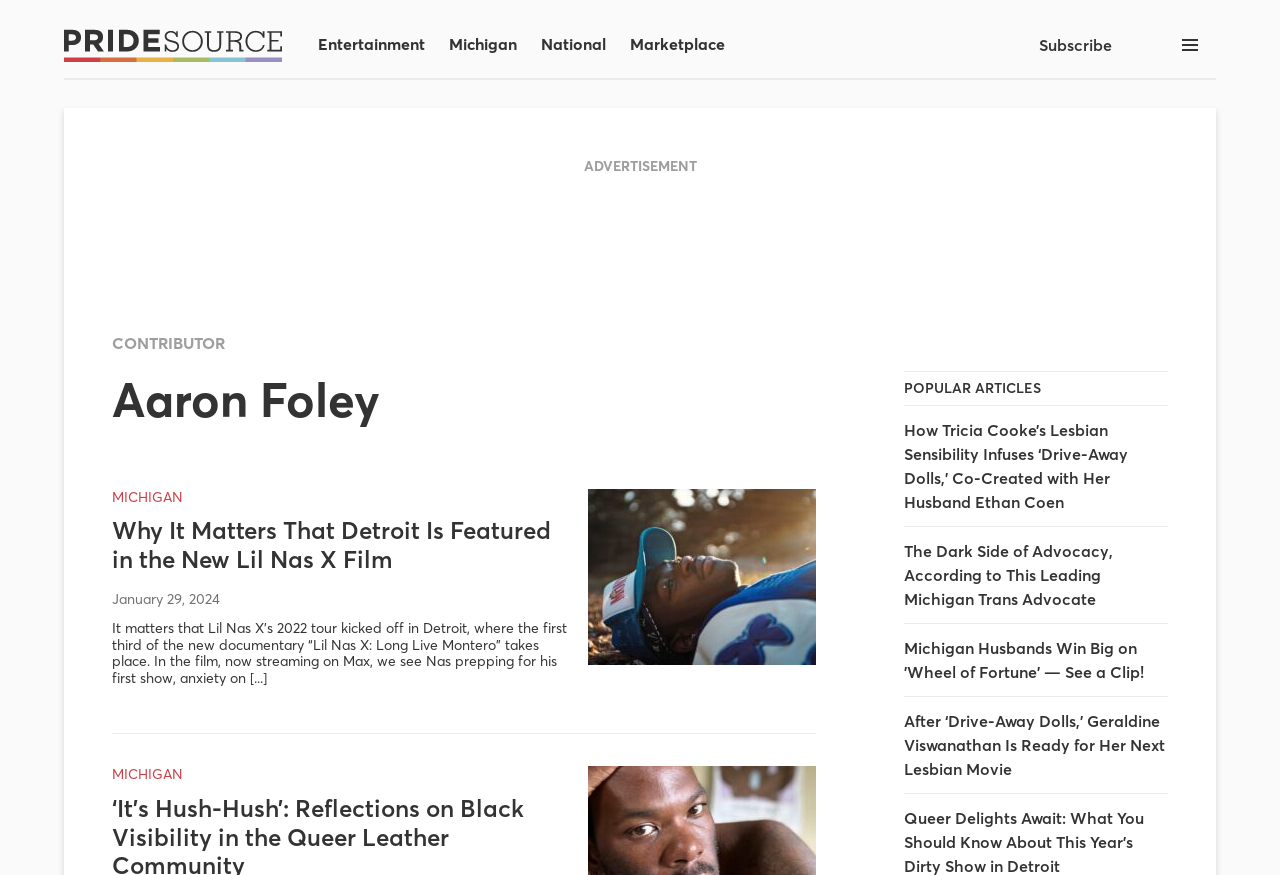Identify the bounding box coordinates of the region that needs to be clicked to carry out this instruction: "Click on the Pride Source Logo". Provide these coordinates as four float numbers ranging from 0 to 1, i.e., [left, top, right, bottom].

[0.05, 0.014, 0.22, 0.089]